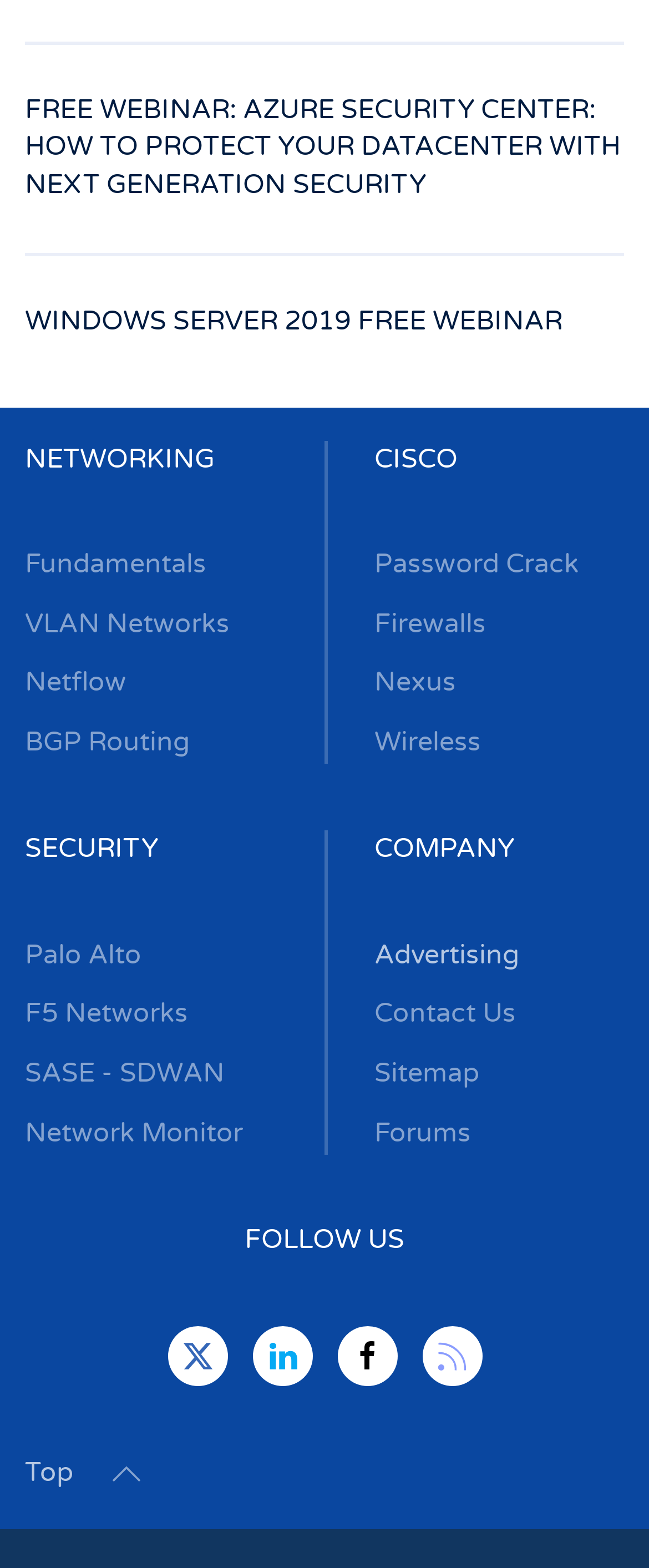Examine the image carefully and respond to the question with a detailed answer: 
How many social media links are there?

There are 4 social media links, which are represented by the images under the 'FOLLOW US' heading, and each image is a child element of a link.